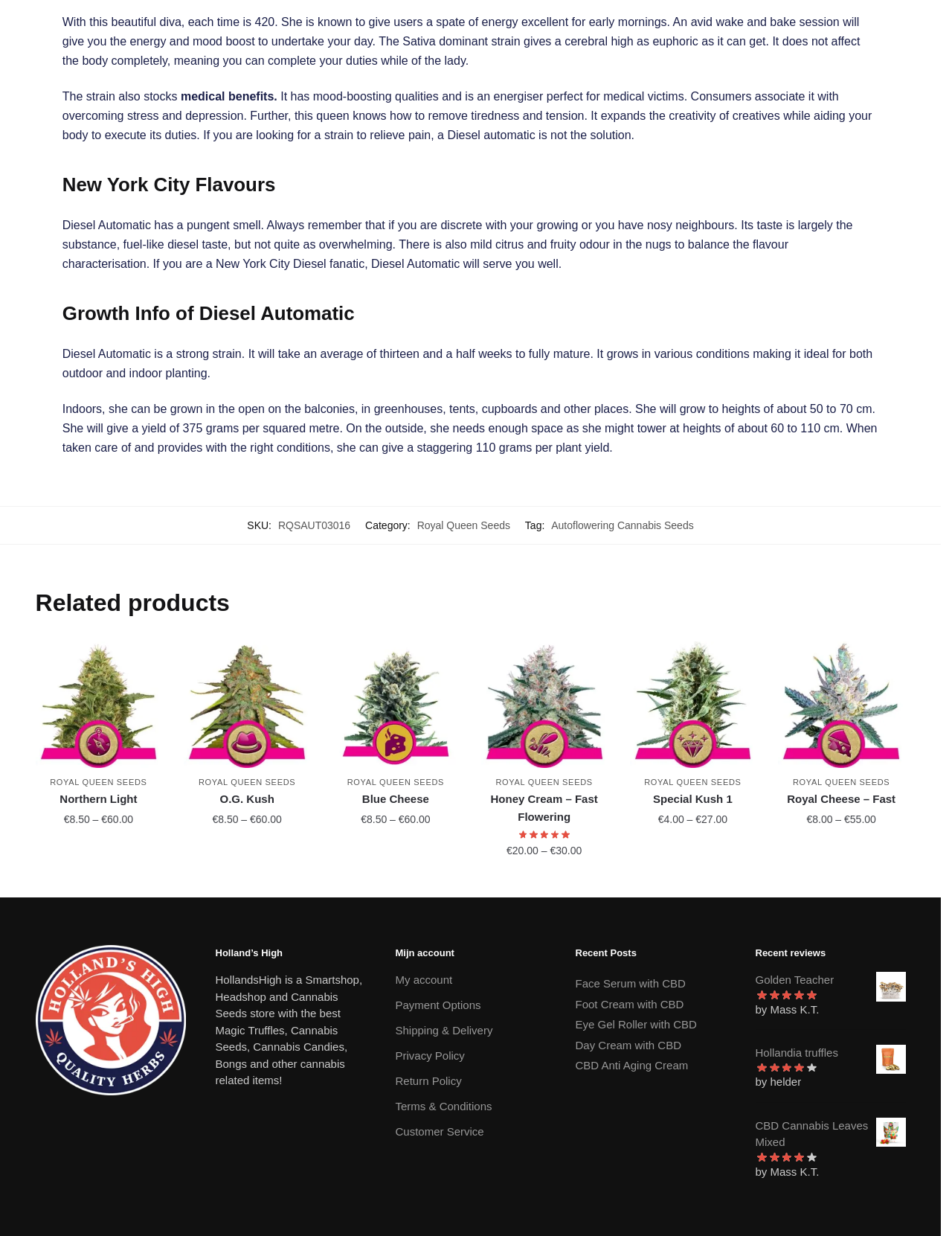Find the bounding box coordinates of the area to click in order to follow the instruction: "View 'O.G. Kush'".

[0.193, 0.634, 0.326, 0.648]